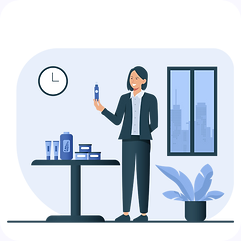What is visible through the window?
Using the image, provide a detailed and thorough answer to the question.

The large window in the background of the image offers a view of a city skyline, which adds to the modern and urban feel of the room.